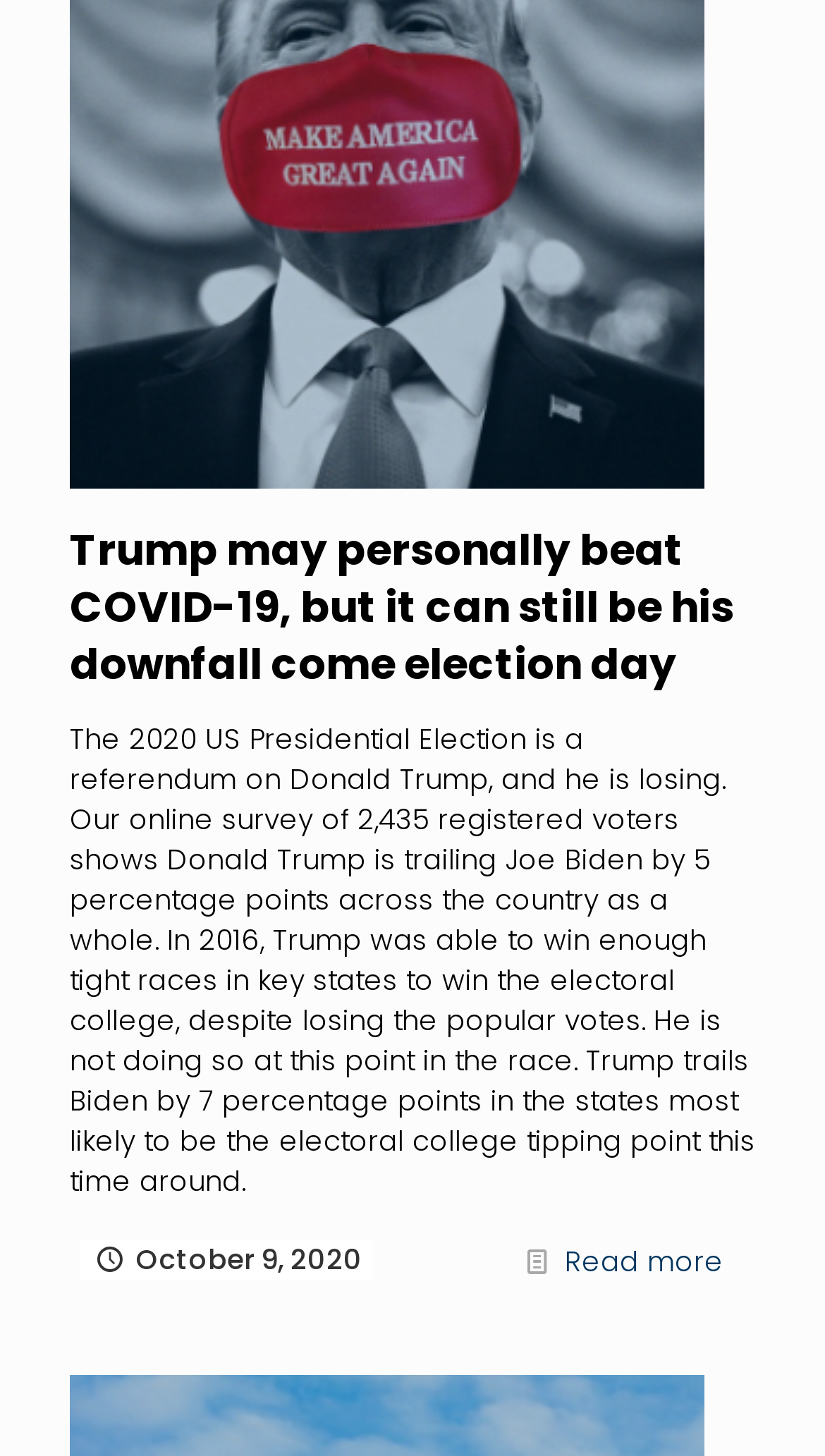Given the description: "Read more", determine the bounding box coordinates of the UI element. The coordinates should be formatted as four float numbers between 0 and 1, [left, top, right, bottom].

[0.685, 0.131, 0.877, 0.158]